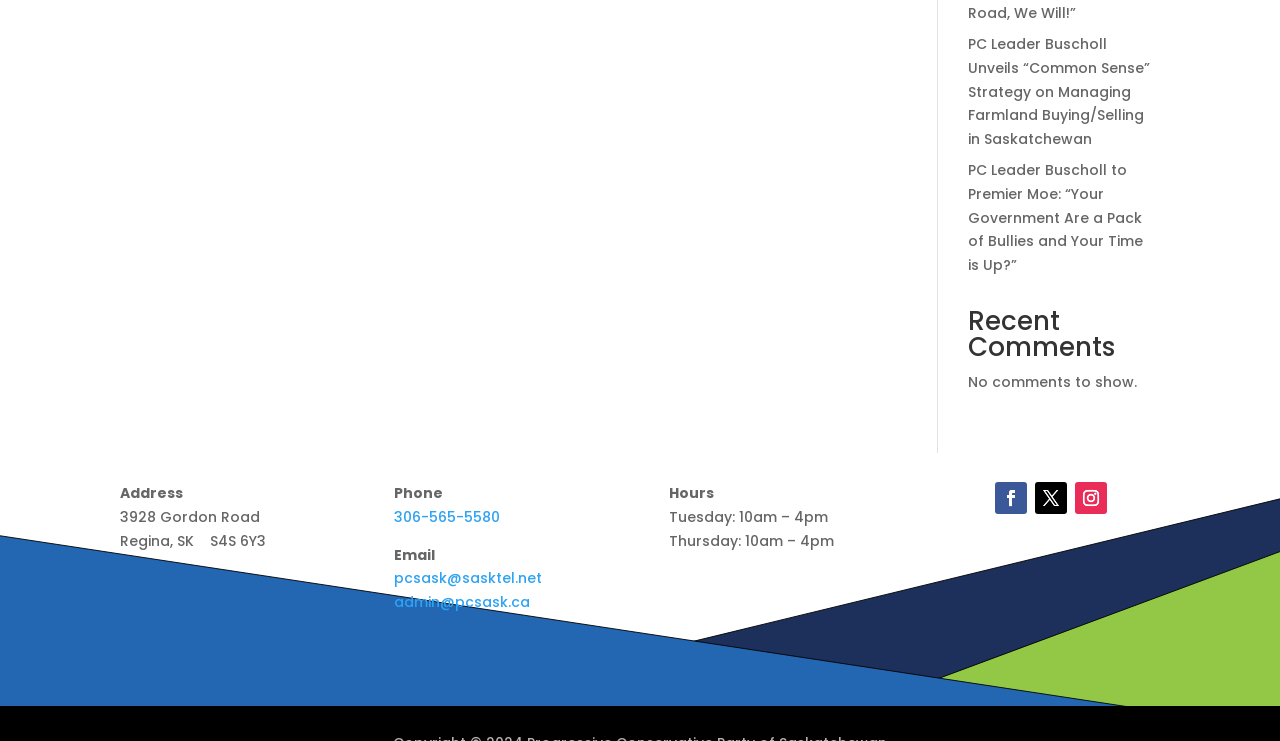Determine the bounding box for the described HTML element: "Follow". Ensure the coordinates are four float numbers between 0 and 1 in the format [left, top, right, bottom].

[0.778, 0.651, 0.803, 0.694]